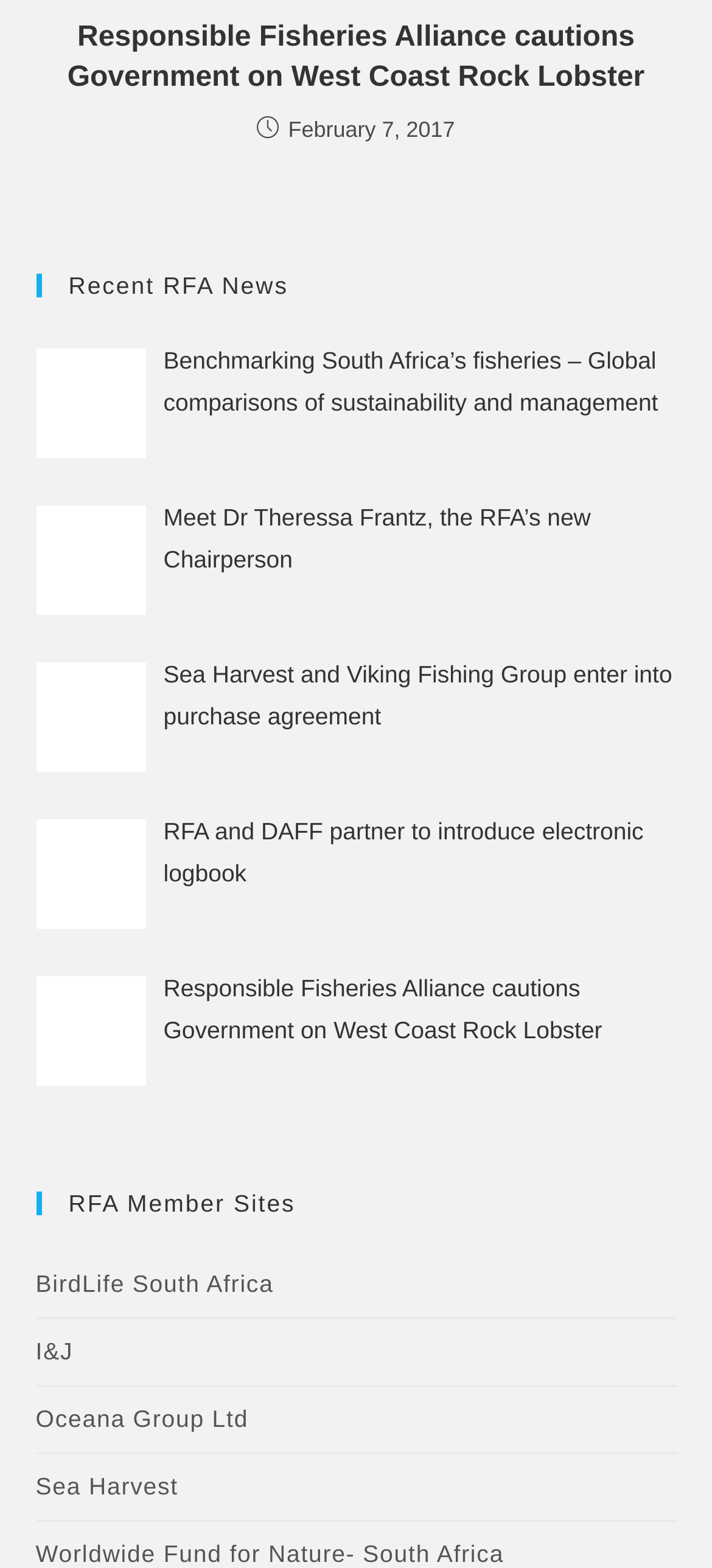Locate the UI element described by Sea Harvest in the provided webpage screenshot. Return the bounding box coordinates in the format (top-left x, top-left y, bottom-right x, bottom-right y), ensuring all values are between 0 and 1.

[0.05, 0.927, 0.95, 0.969]